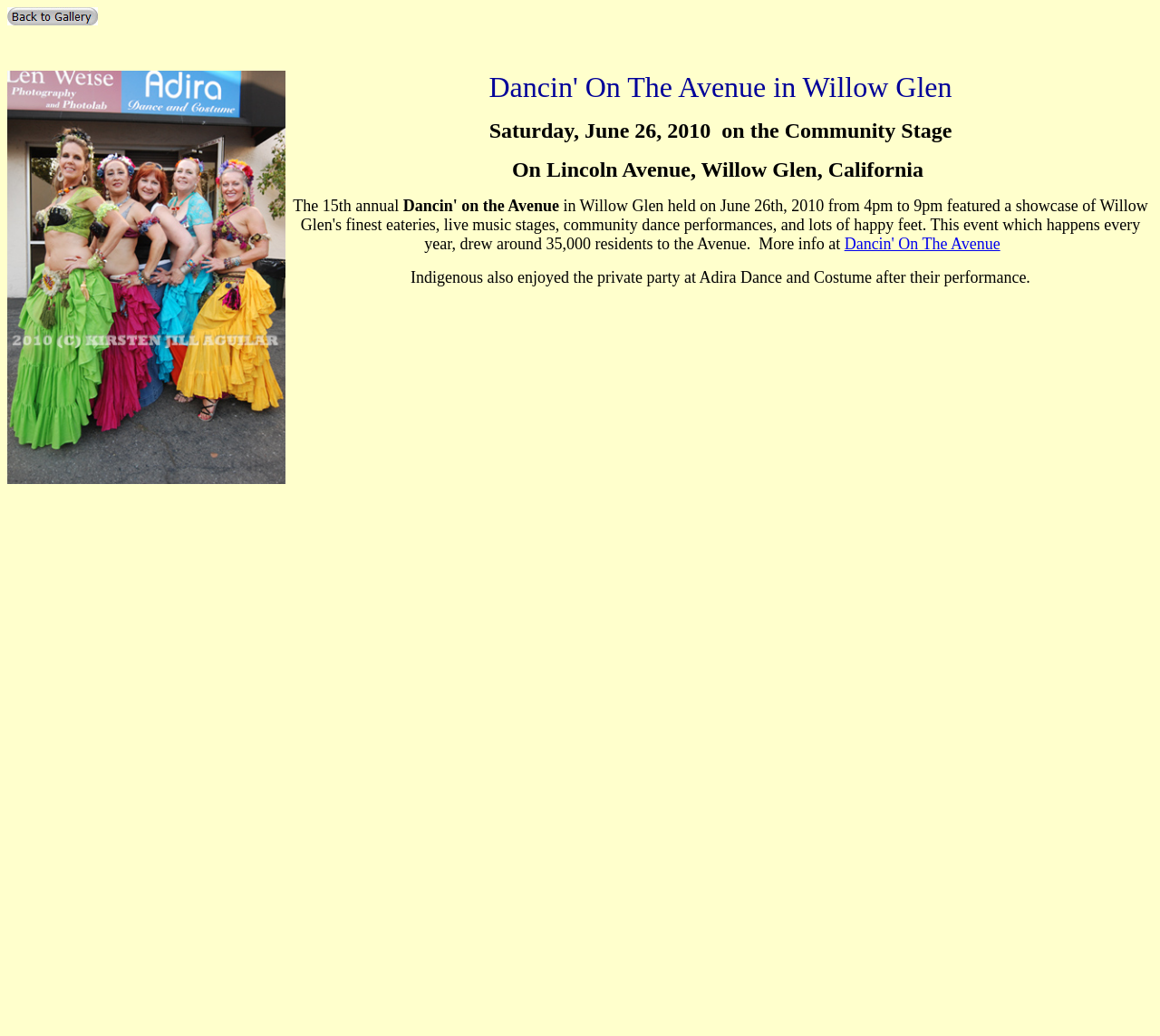What is the event name?
Answer the question with a thorough and detailed explanation.

I found the event name by looking at the link text 'Dancin' On The Avenue' which is located at [0.728, 0.227, 0.862, 0.244] and is likely to be the main event name.